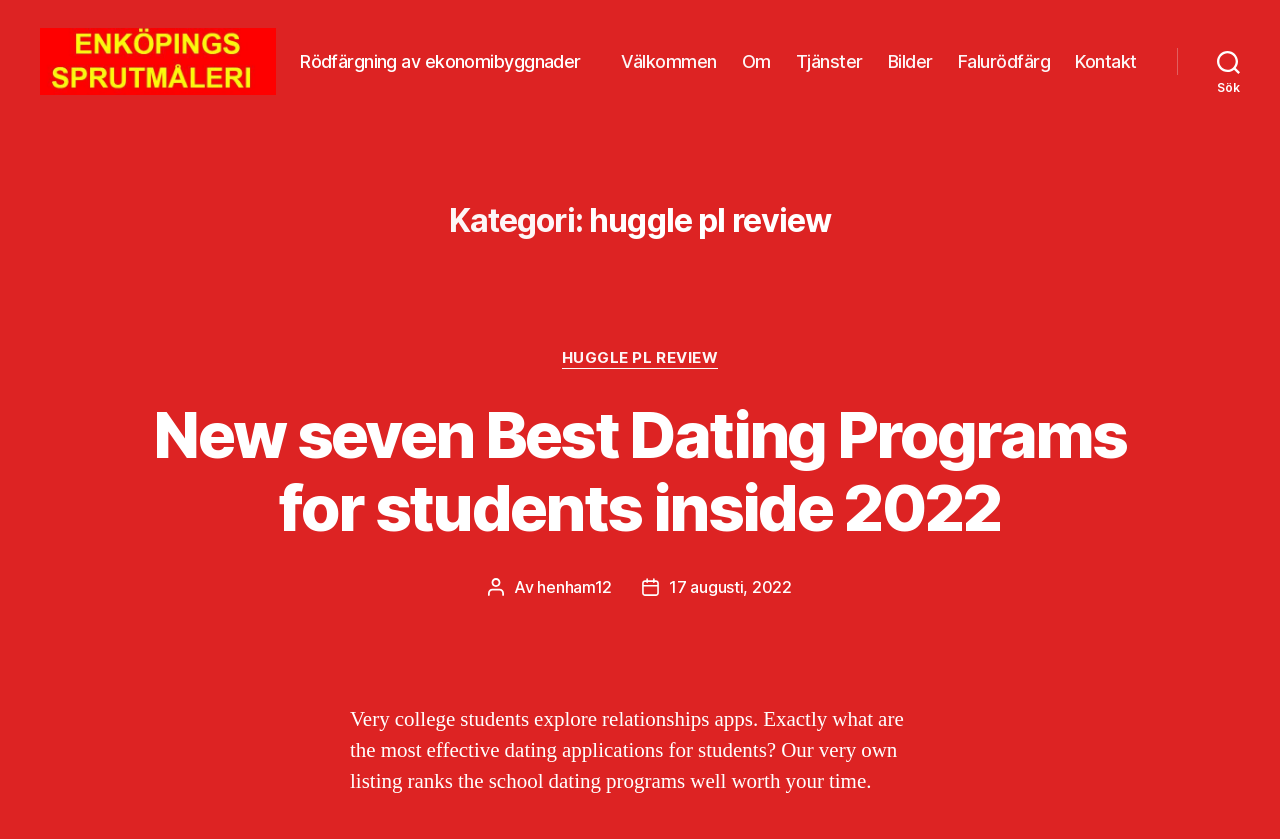What is the date of the current post?
Please use the image to deliver a detailed and complete answer.

I found the date by looking at the link element with the text '17 augusti, 2022' which is located next to the StaticText element with the text 'Inläggsdatum'.